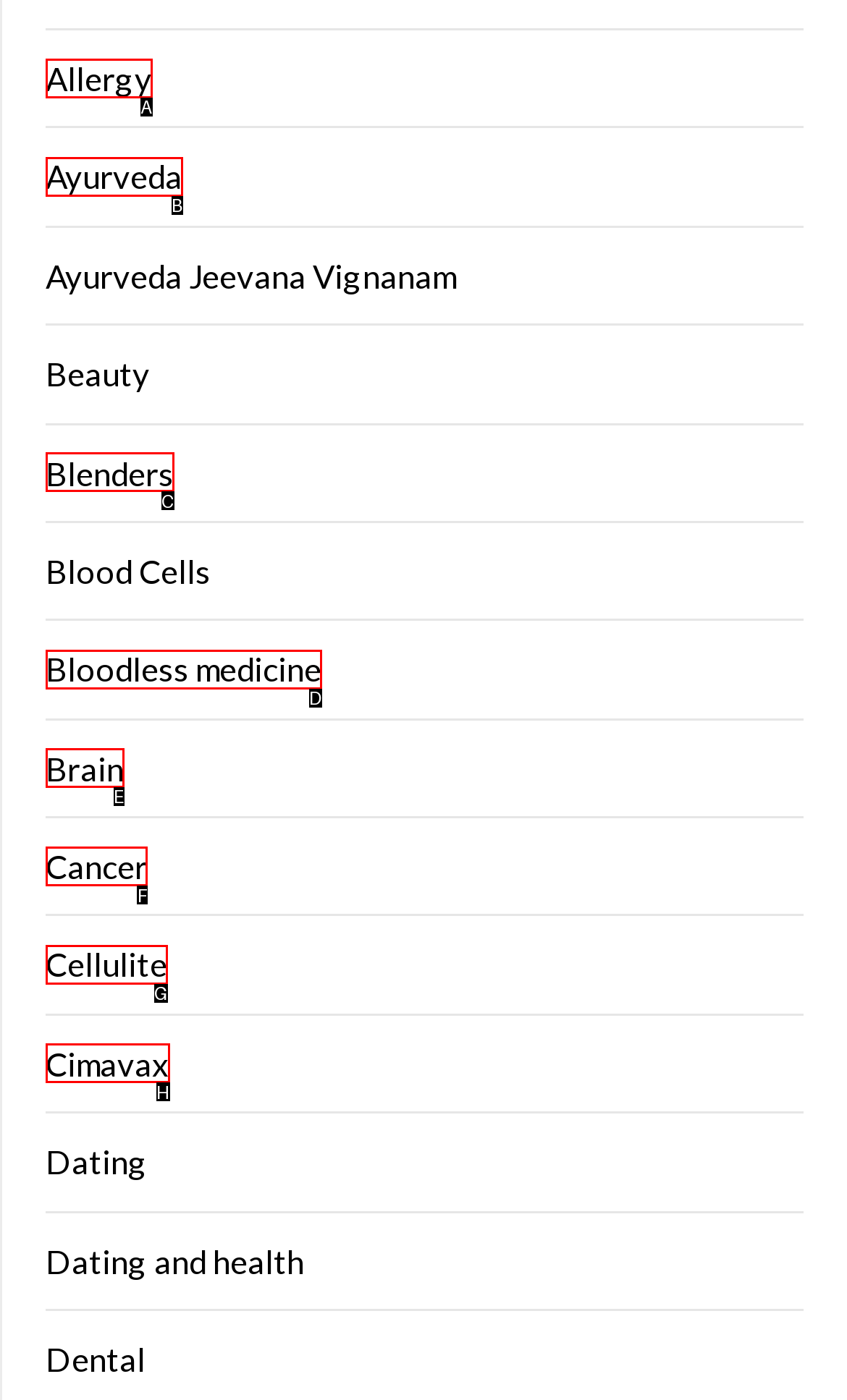Select the HTML element that needs to be clicked to carry out the task: Read about Cancer
Provide the letter of the correct option.

F